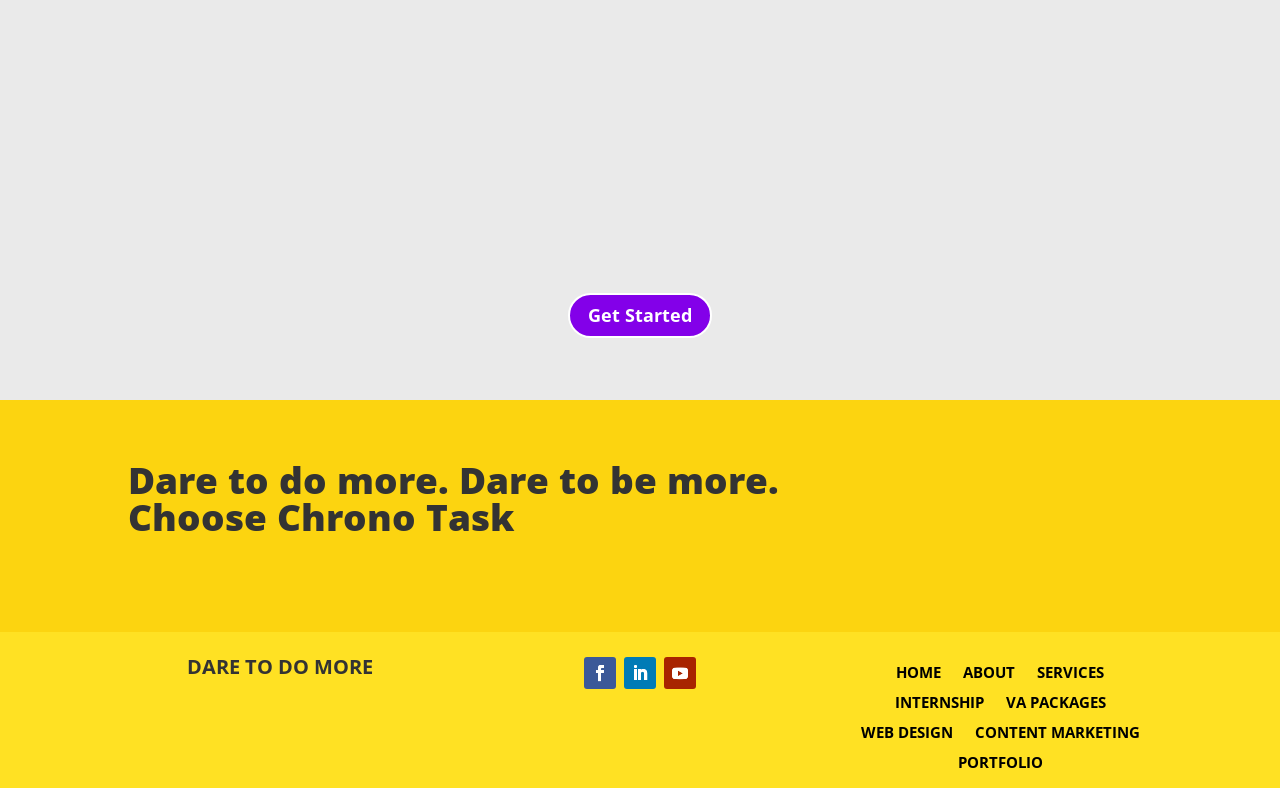Find the bounding box coordinates of the clickable region needed to perform the following instruction: "Go to HOME". The coordinates should be provided as four float numbers between 0 and 1, i.e., [left, top, right, bottom].

[0.7, 0.844, 0.735, 0.872]